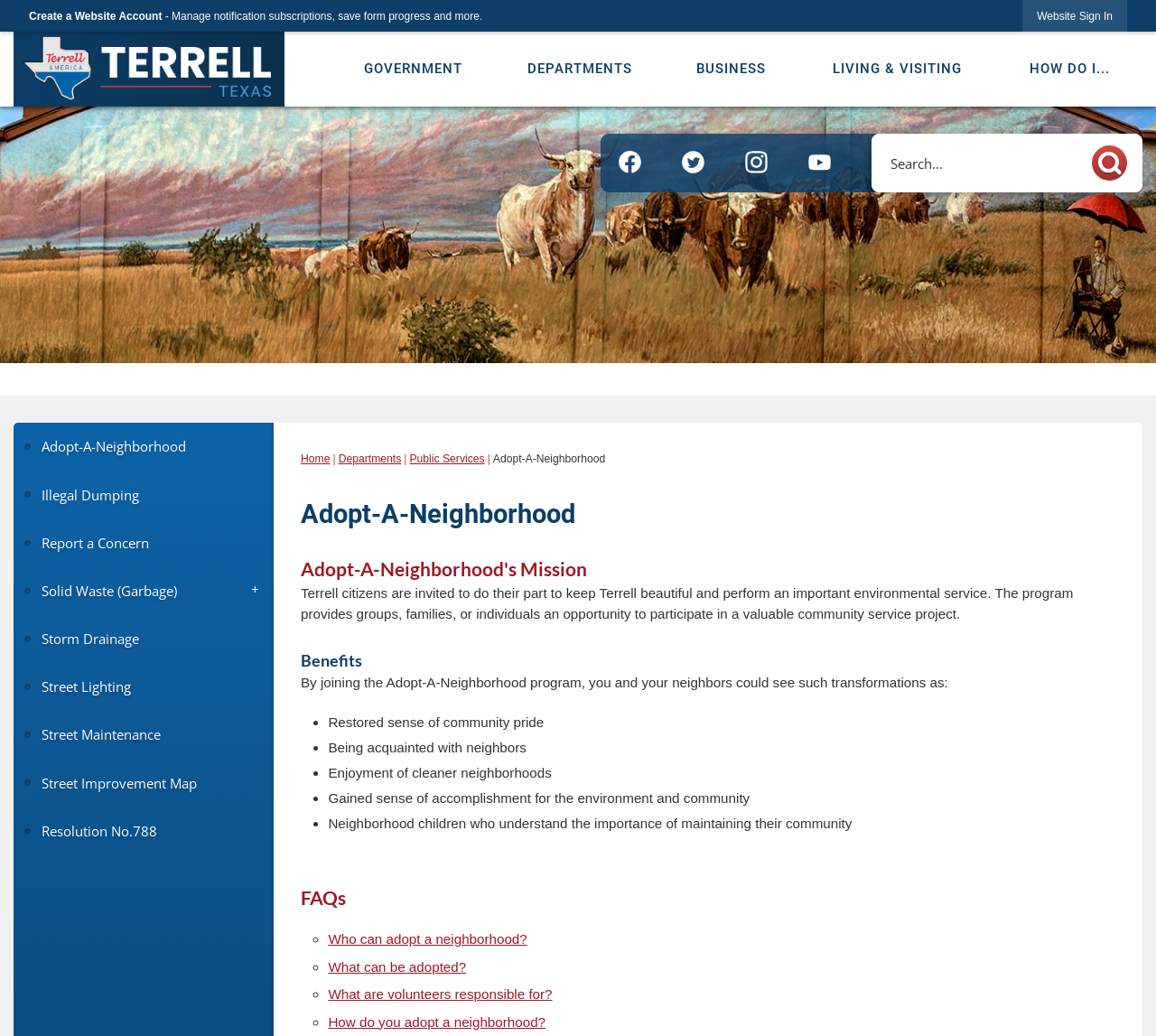What social media platforms are available?
Using the image, provide a detailed and thorough answer to the question.

The webpage has links to Facebook, Twitter, Instagram, and YouTube, which are social media platforms. These links are located at the top of the webpage.